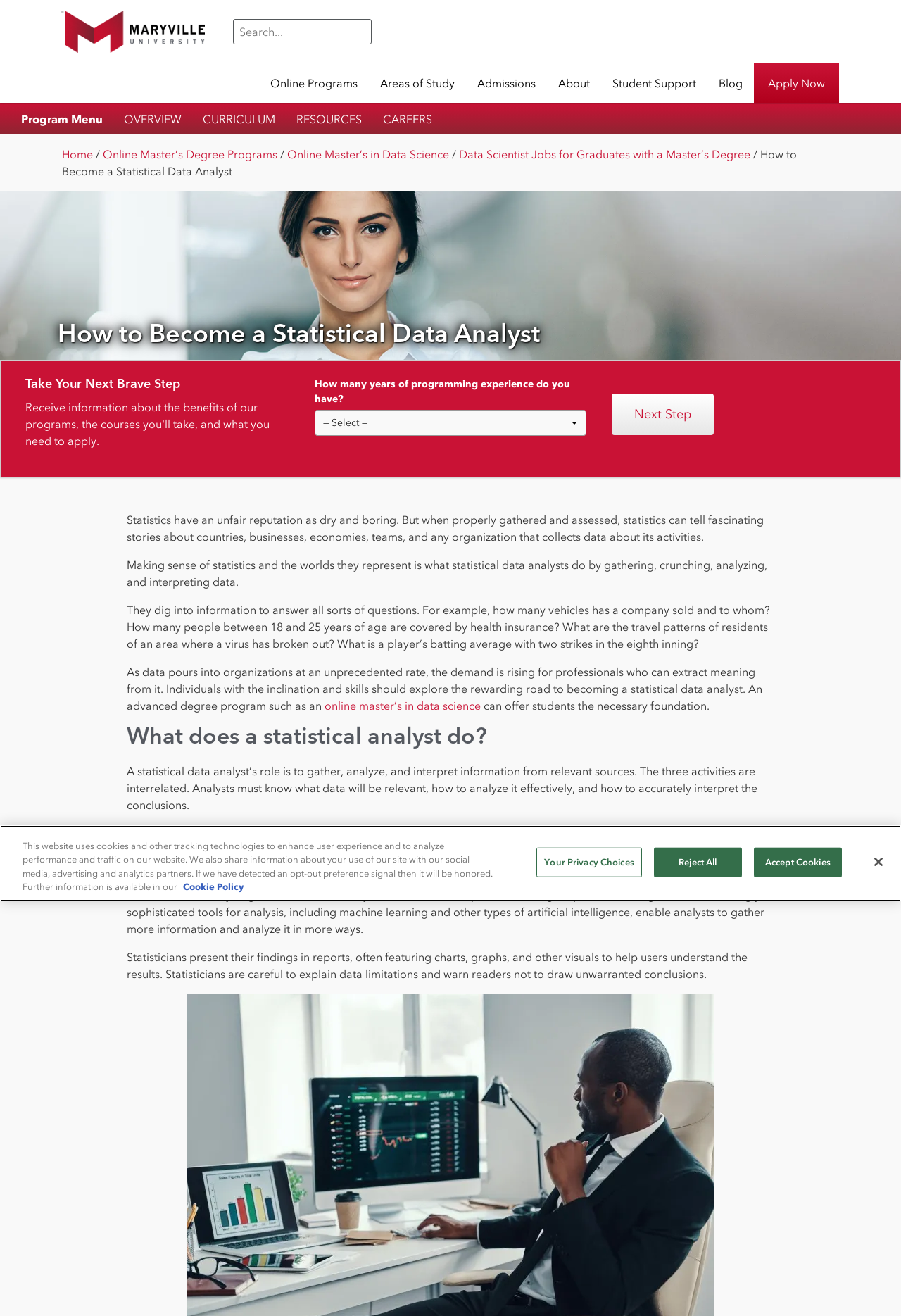Generate a comprehensive caption for the webpage you are viewing.

The webpage is about becoming a statistical data analyst, with a focus on the role and responsibilities of a statistical data analyst. At the top of the page, there is a navigation menu with links to "Online Programs", "Areas of Study", "Admissions", "About", "Student Support", and "Blog". Below the navigation menu, there is a search bar with a search icon and a text input field.

On the left side of the page, there is a menu with links to "OVERVIEW", "CURRICULUM", "RESOURCES", and "CAREERS". Below this menu, there is a section with links to "Home", "Online Master’s Degree Programs", and "Data Scientist Jobs for Graduates with a Master’s Degree".

The main content of the page is divided into several sections. The first section has a heading "How to Become a Statistical Data Analyst" and a paragraph of text that introduces the role of a statistical data analyst. Below this, there is a section with a heading "Take Your Next Brave Step" and a dropdown menu with a question about programming experience. There is also a "Next Step" button.

The next section has a heading "What does a statistical analyst do?" and several paragraphs of text that describe the role of a statistical data analyst, including gathering, analyzing, and interpreting data. There are also several links to related topics, including an "online master’s in data science" program.

At the bottom of the page, there is a cookie banner with a message about the website's use of cookies and tracking technologies. There are also buttons to "Reject All" cookies, "Accept Cookies", or make "Your Privacy Choices".